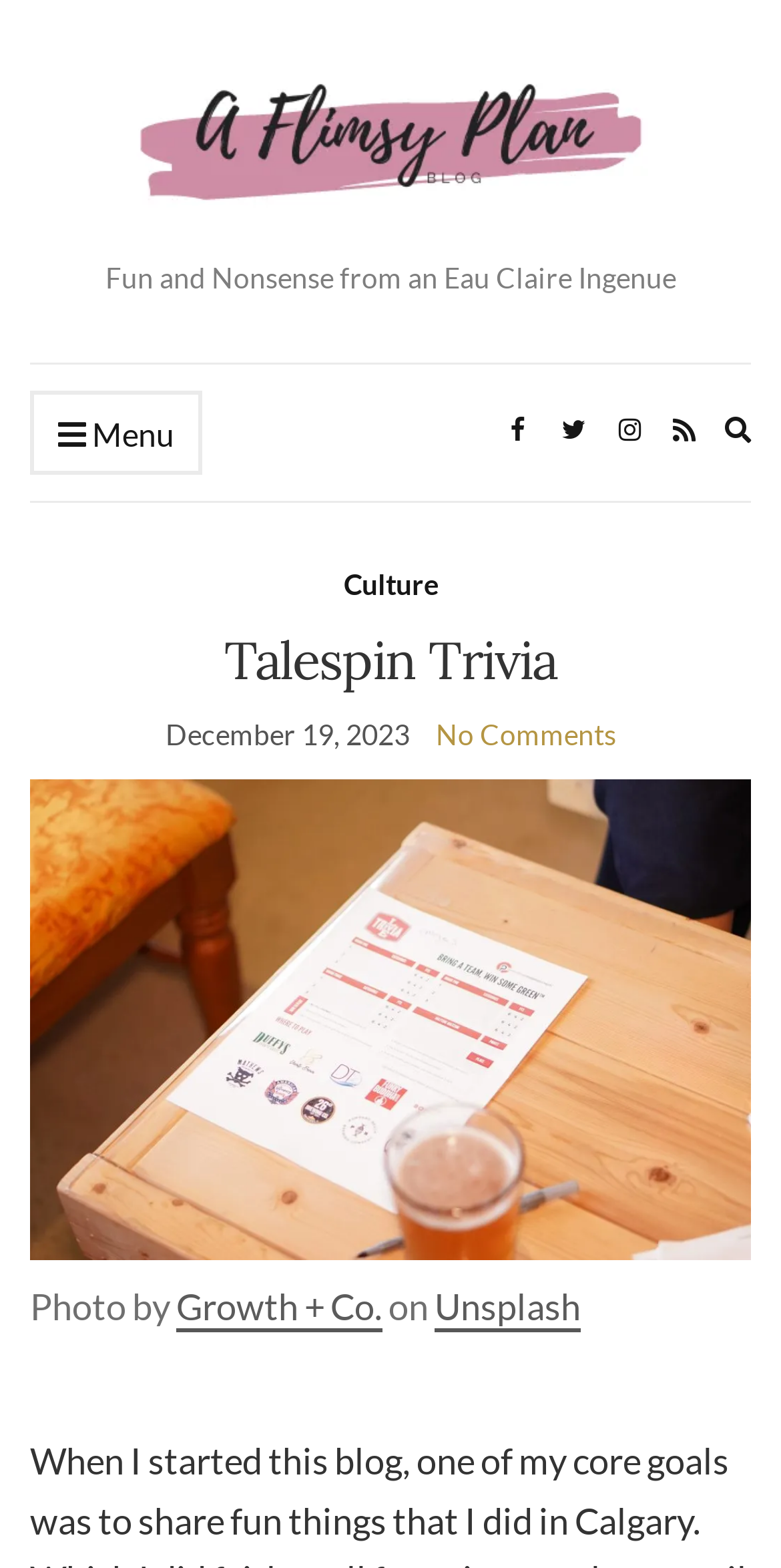Please answer the following question as detailed as possible based on the image: 
How many social media links are present?

There are four social media links present, represented by the icons '', '', '', and ''.